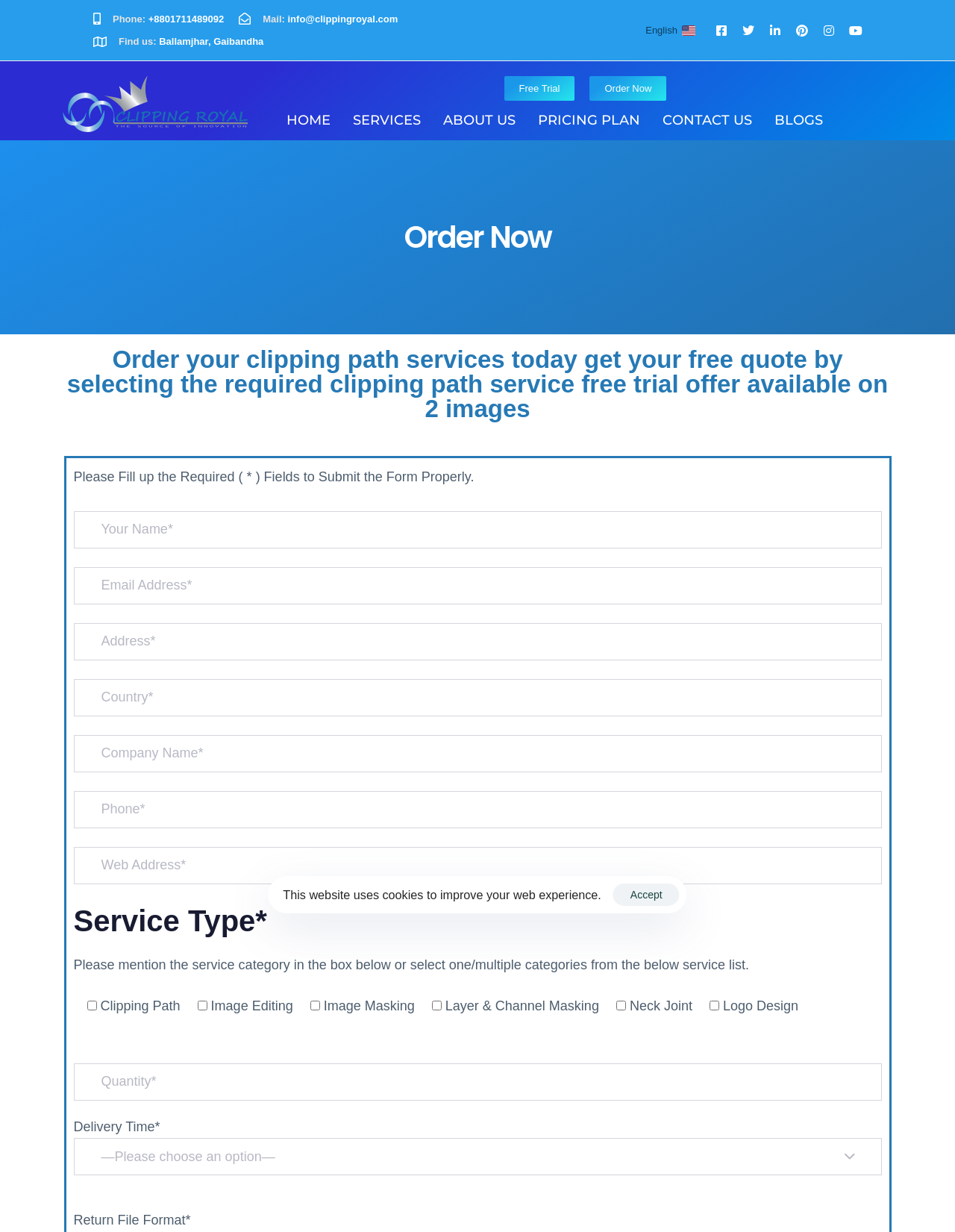Identify the bounding box coordinates for the element you need to click to achieve the following task: "Fill in the required fields to submit the form". The coordinates must be four float values ranging from 0 to 1, formatted as [left, top, right, bottom].

[0.077, 0.381, 0.496, 0.393]